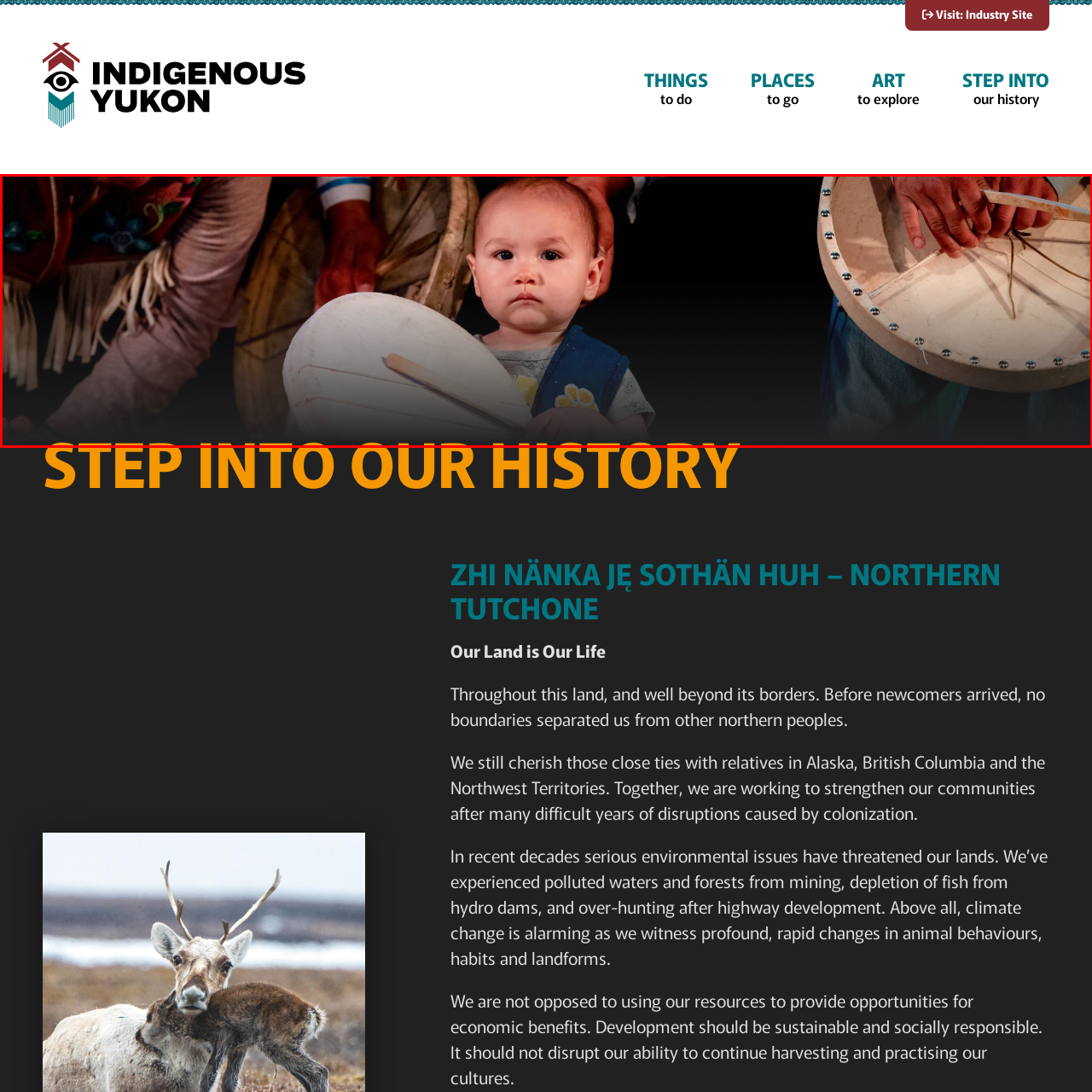View the part of the image surrounded by red, What is the significance of the adult hands around the child? Respond with a concise word or phrase.

Sense of community